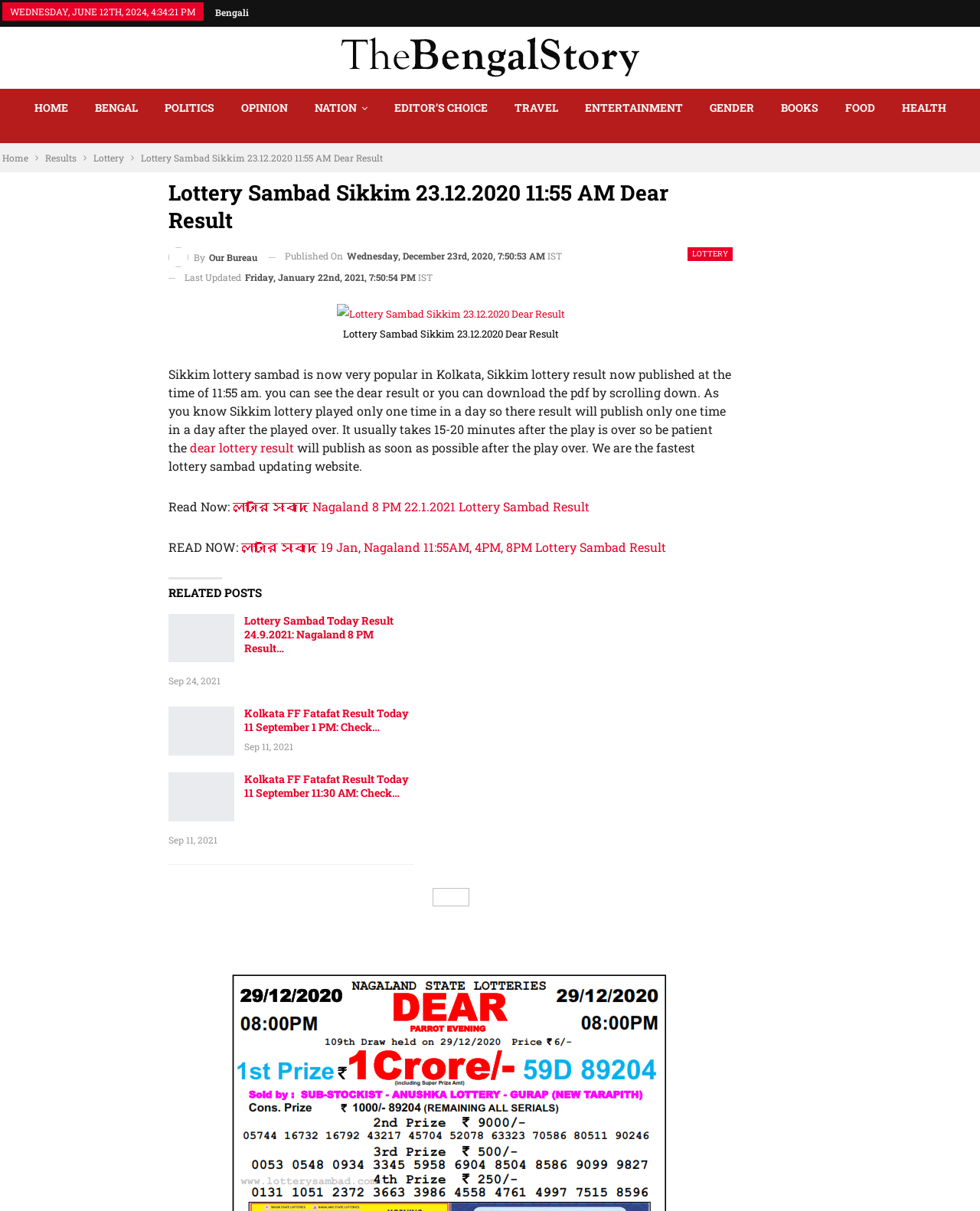Specify the bounding box coordinates of the area that needs to be clicked to achieve the following instruction: "Click on the 'Kolkata FF Fatafat Result Today 11 September 1 PM: Check…' link".

[0.249, 0.583, 0.417, 0.606]